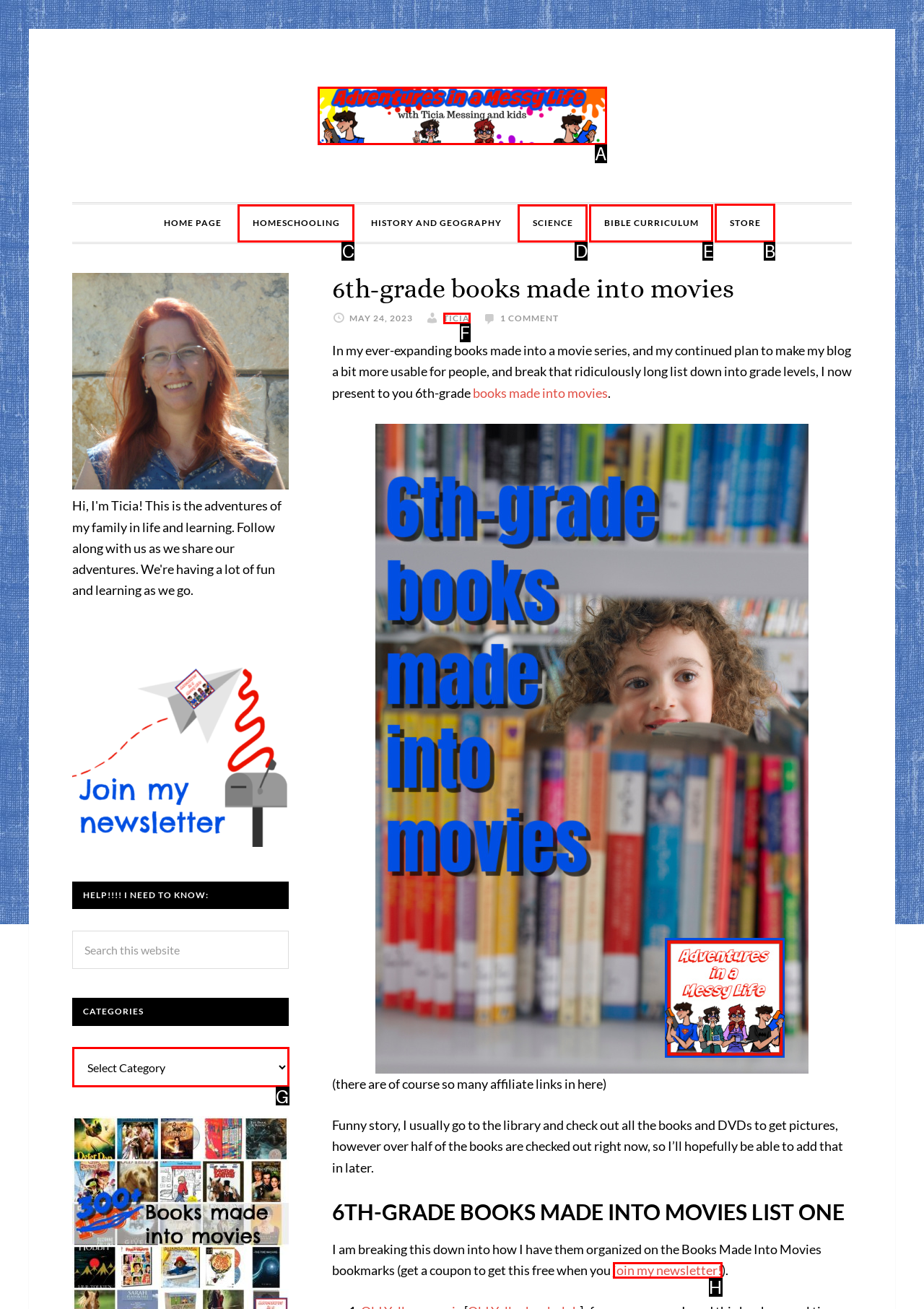Select the HTML element to finish the task: Click on the 'STORE' link Reply with the letter of the correct option.

B